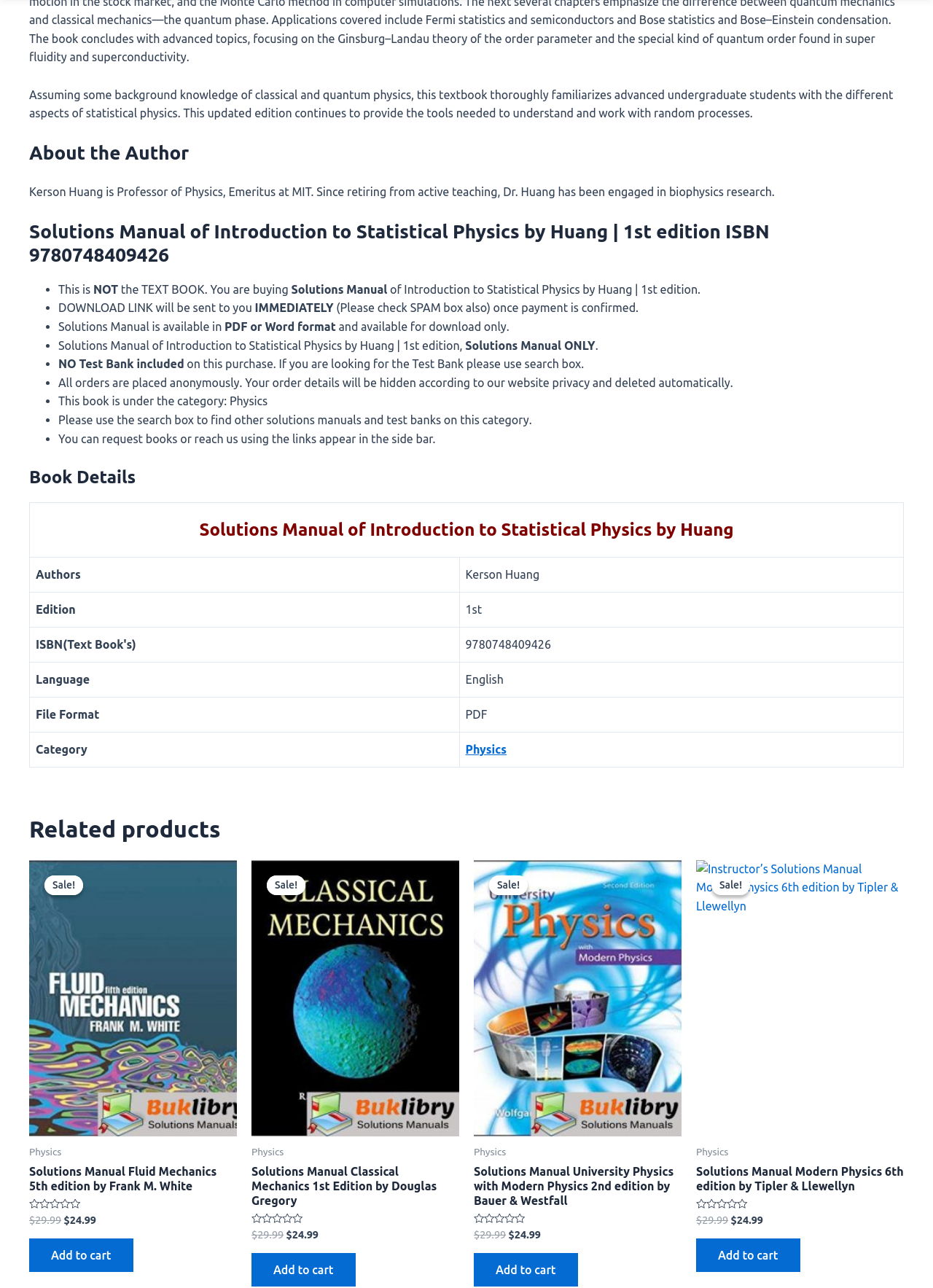Find the bounding box coordinates of the element to click in order to complete the given instruction: "Add the 'Solutions Manual Fluid Mechanics 5th edition by Frank M. White' to cart."

[0.031, 0.962, 0.143, 0.988]